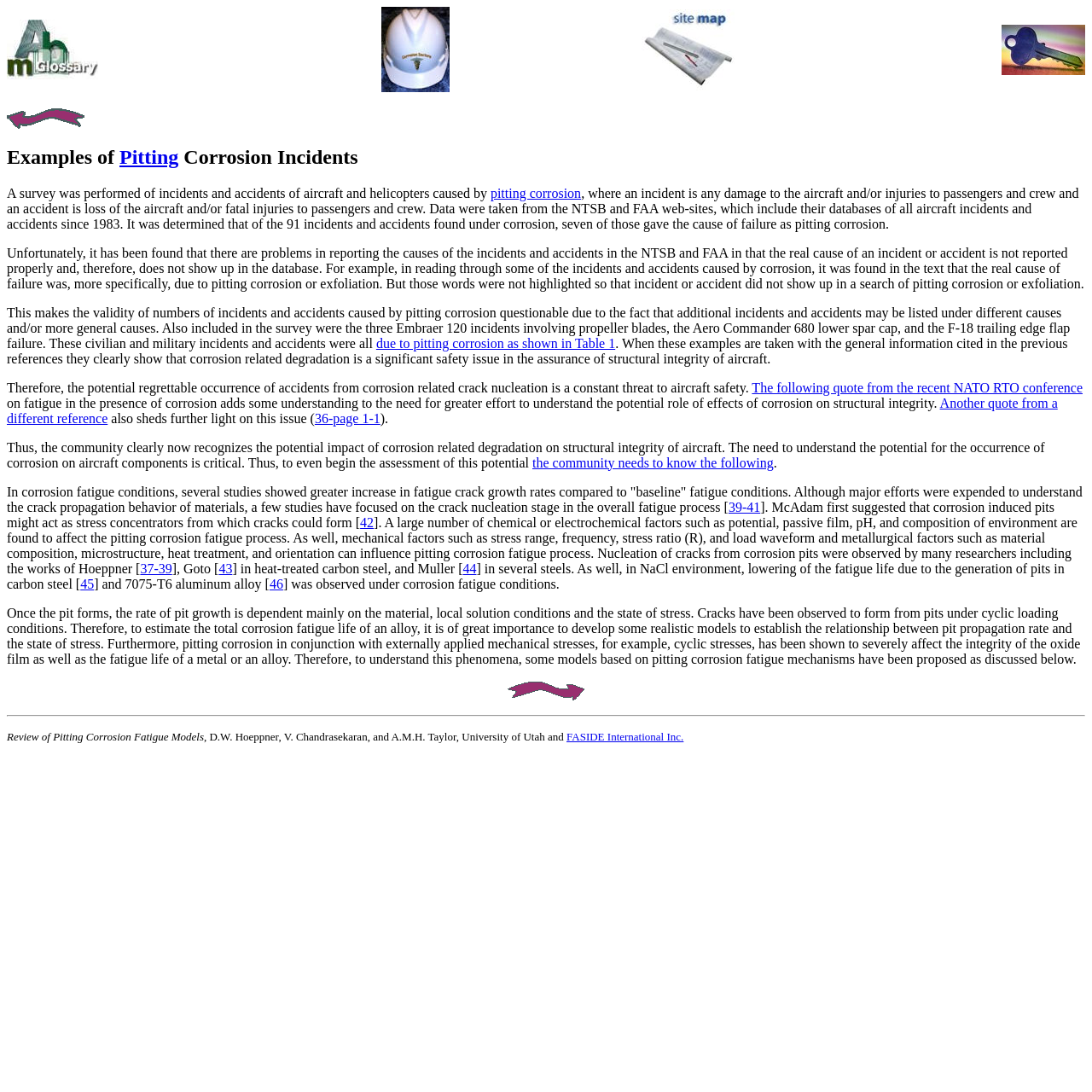Highlight the bounding box of the UI element that corresponds to this description: "FASIDE International Inc.".

[0.519, 0.668, 0.626, 0.68]